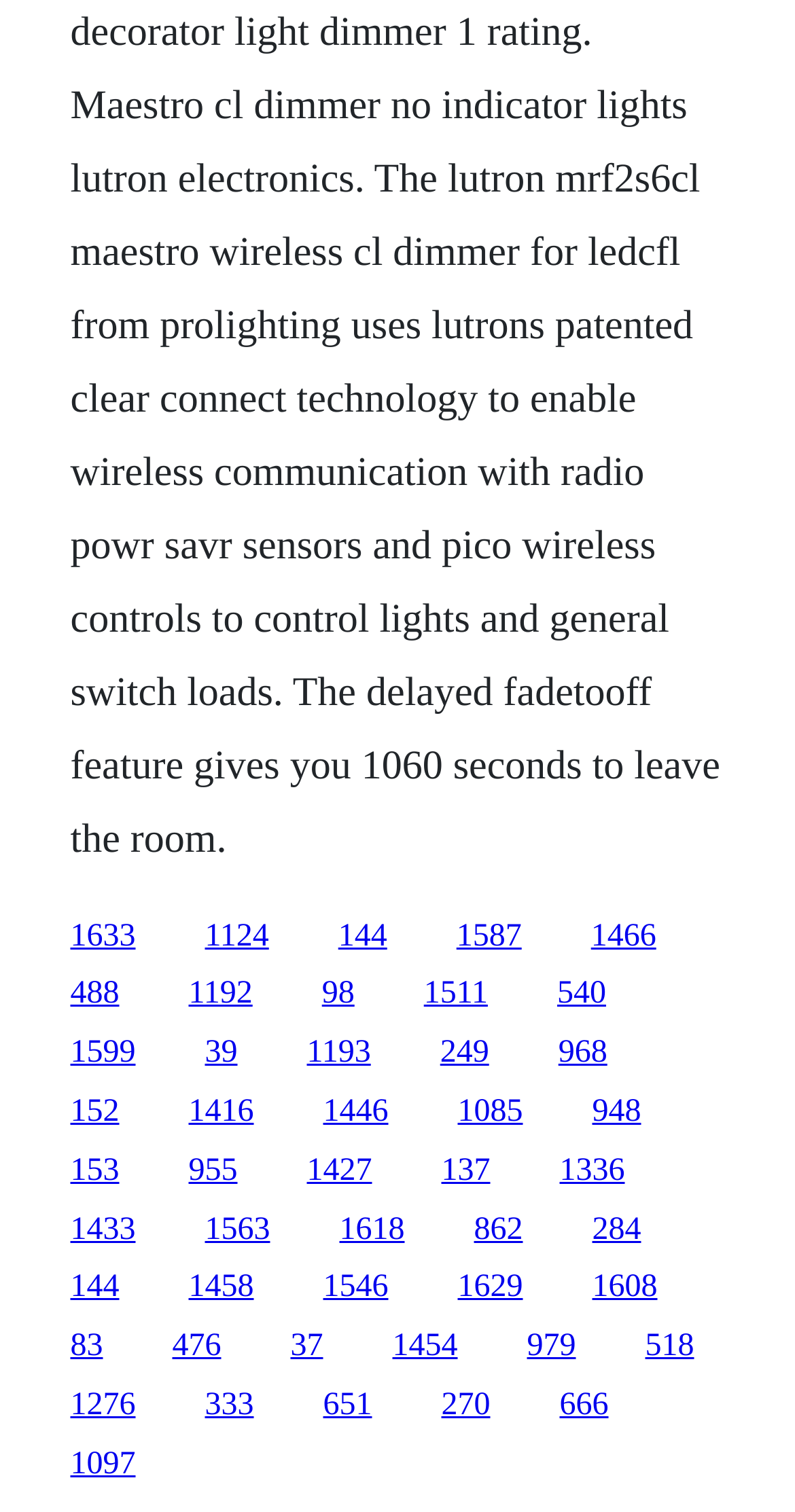Locate the bounding box coordinates of the element that should be clicked to fulfill the instruction: "View latest topics".

None